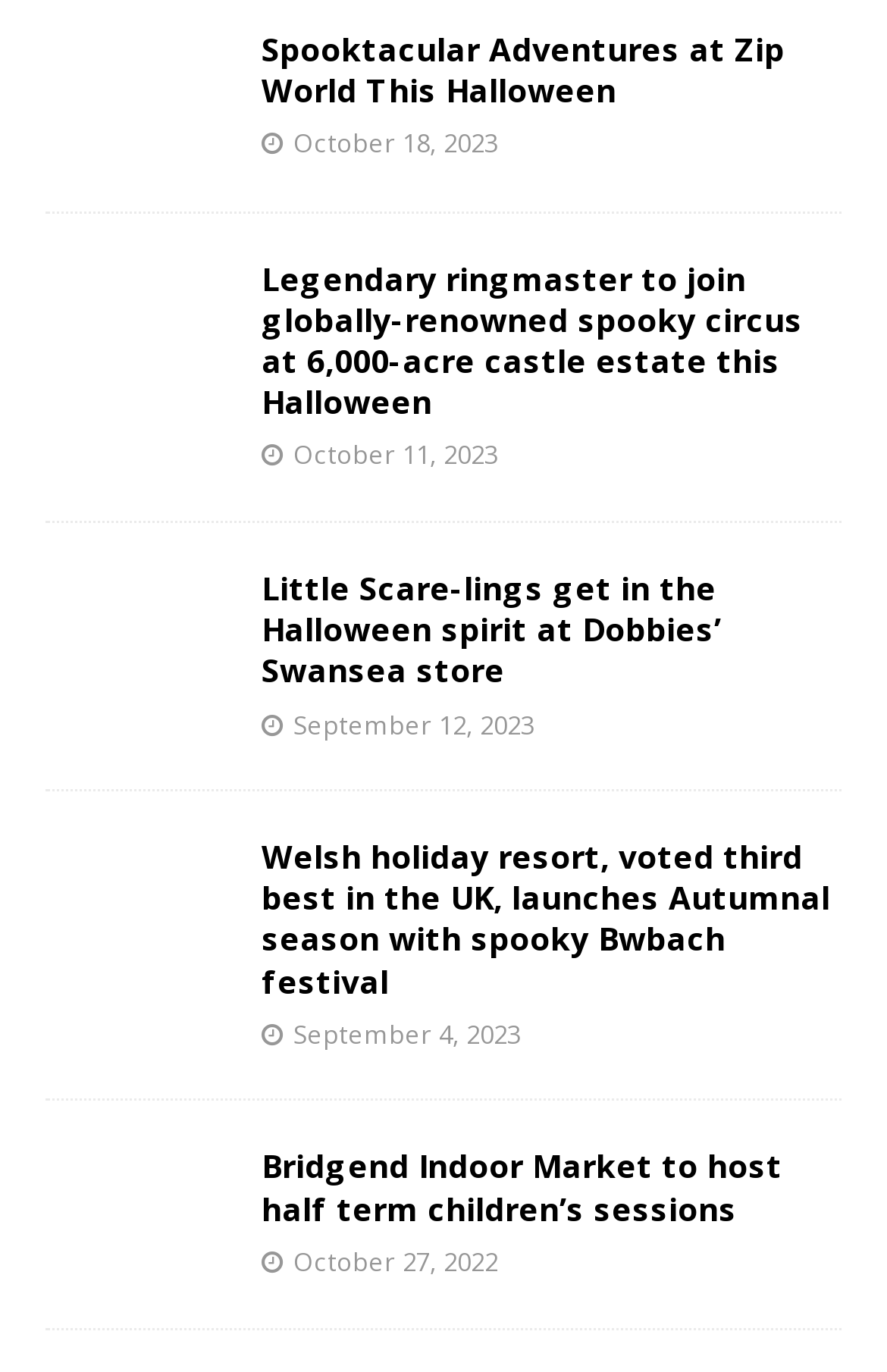How many news articles are related to Halloween?
Provide a detailed and extensive answer to the question.

I counted the number of link elements with OCR text that appear to be news article titles and are related to Halloween, and there are 2 of them, which are 'Spooktacular Adventures at Zip World This Halloween' and 'Legendary ringmaster to join globally-renowned spooky circus at 6,000-acre castle estate this Halloween'.